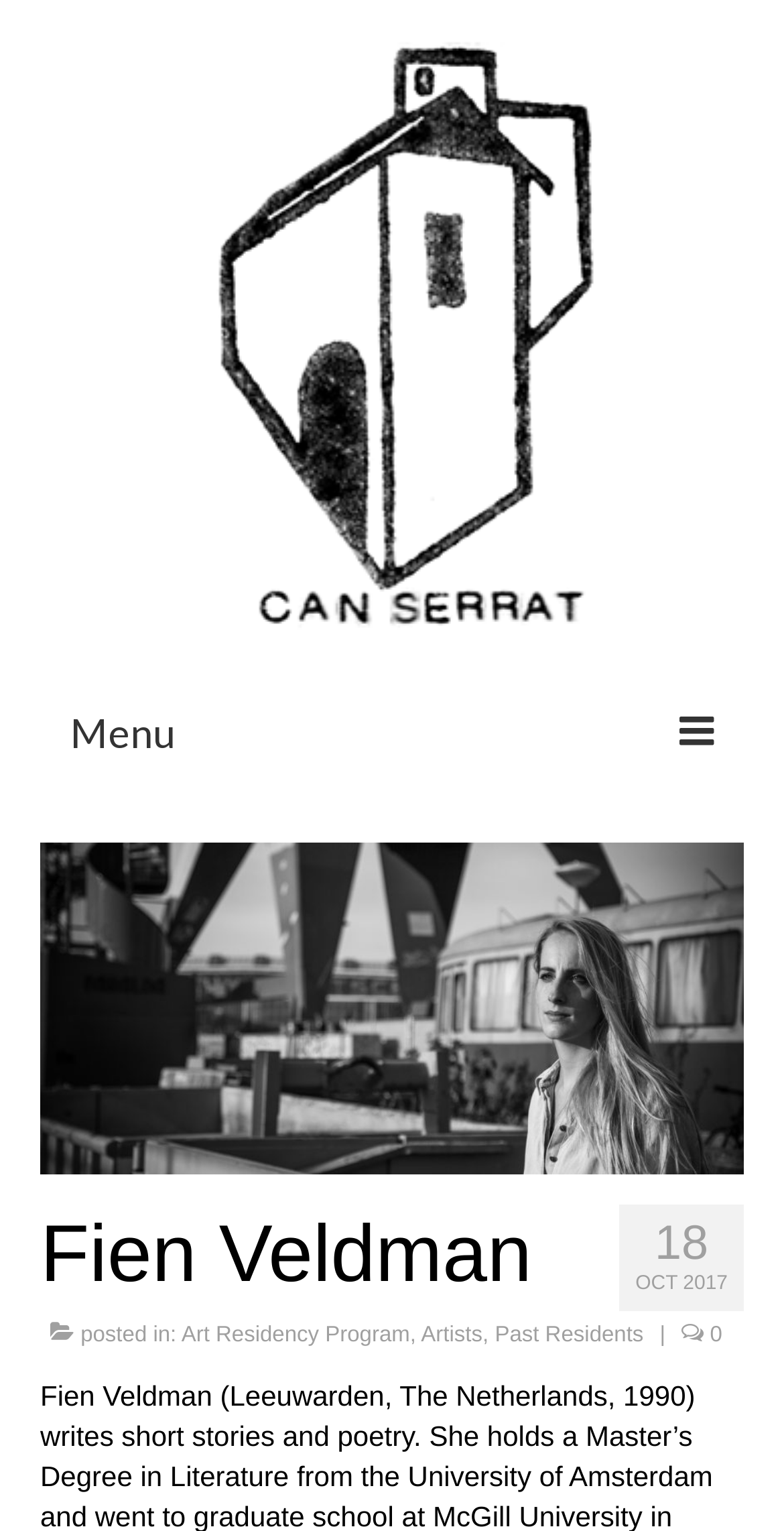How many categories are mentioned in the 'posted in:' section?
Refer to the image and give a detailed answer to the query.

I can see that the 'posted in:' section mentions three categories, namely 'Art Residency Program', 'Artists', and 'Past Residents'.